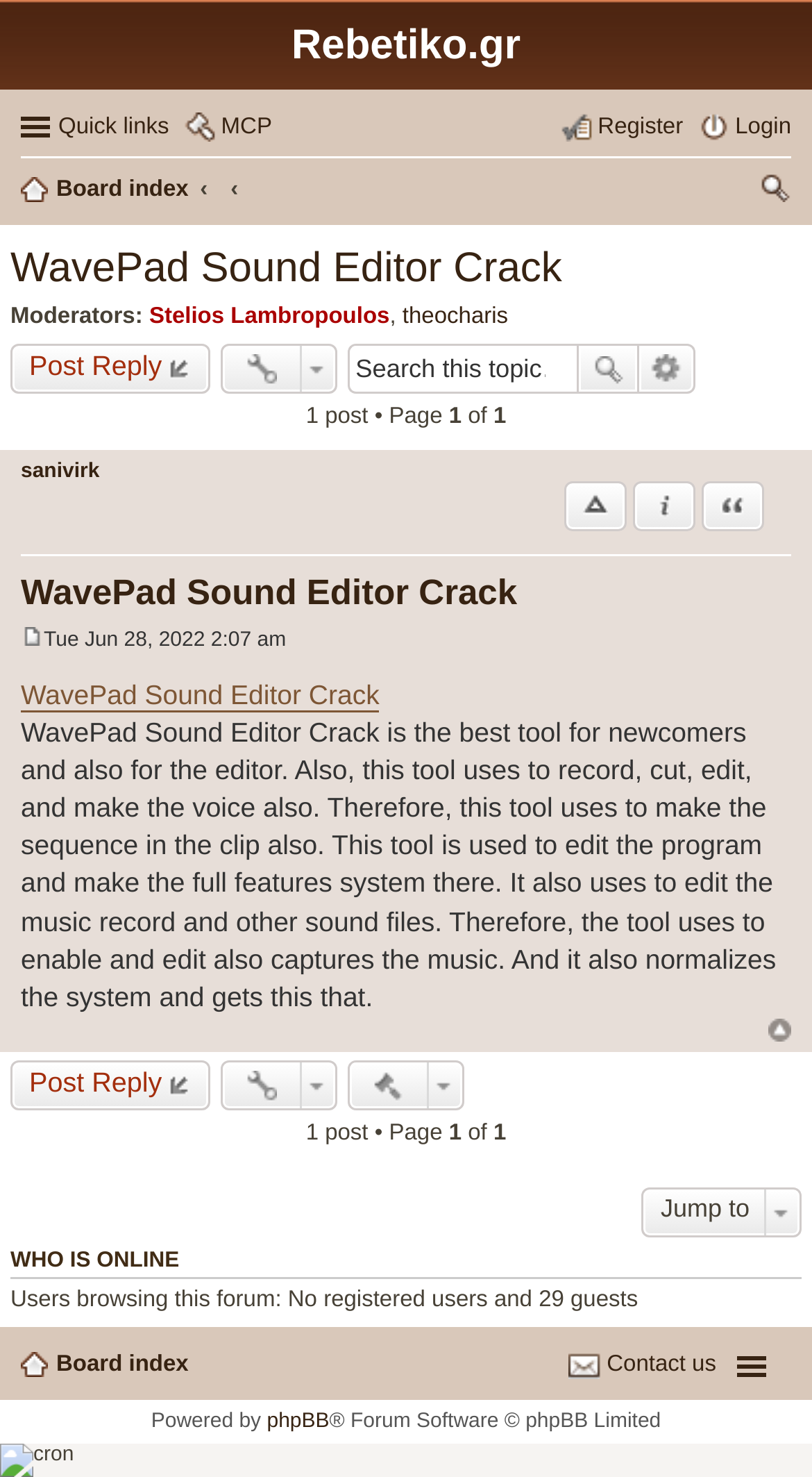Locate the bounding box coordinates of the element I should click to achieve the following instruction: "Go to board index".

[0.026, 0.907, 0.232, 0.941]